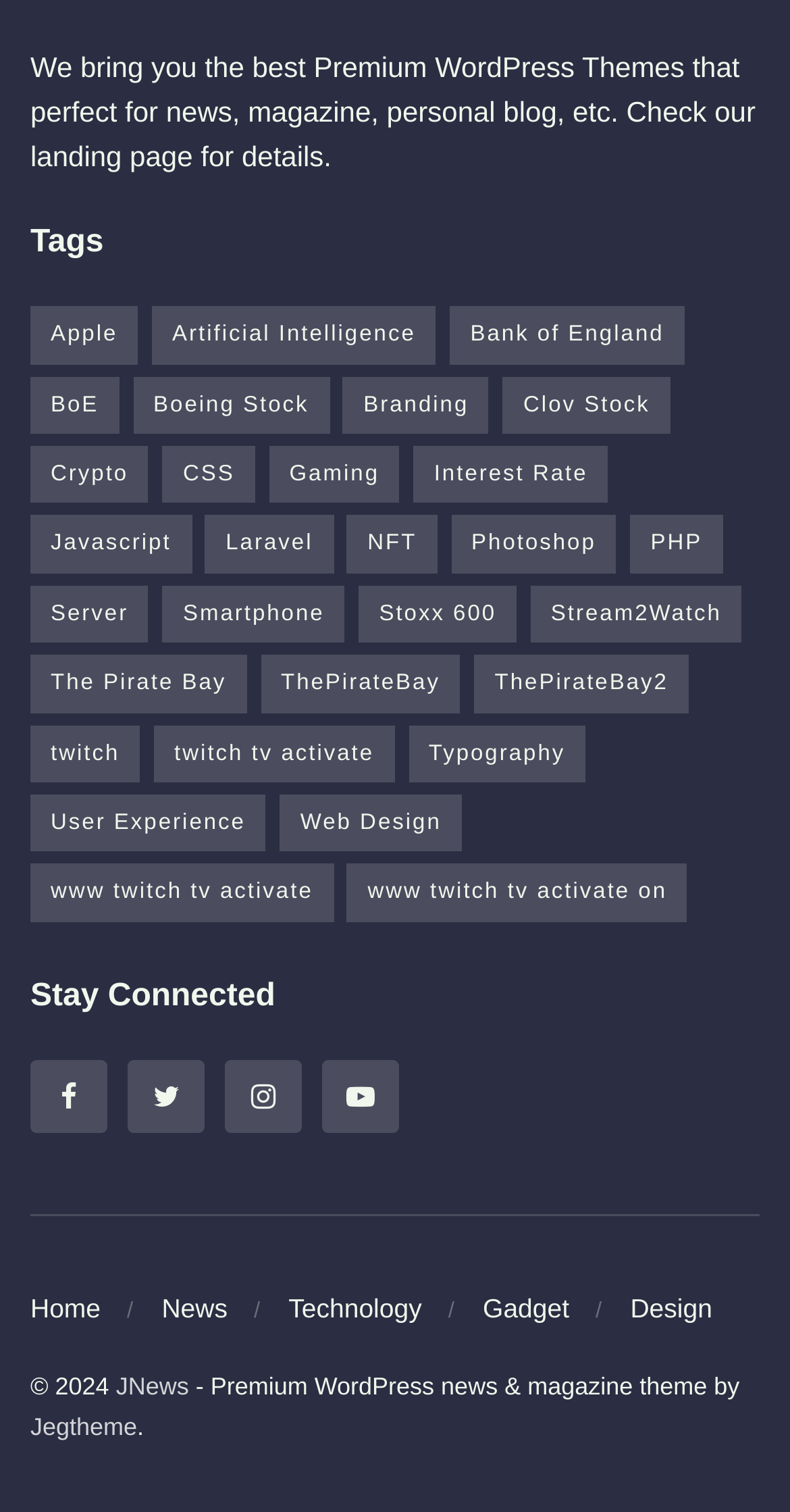Determine the bounding box coordinates of the clickable region to execute the instruction: "Click on Things to do". The coordinates should be four float numbers between 0 and 1, denoted as [left, top, right, bottom].

None